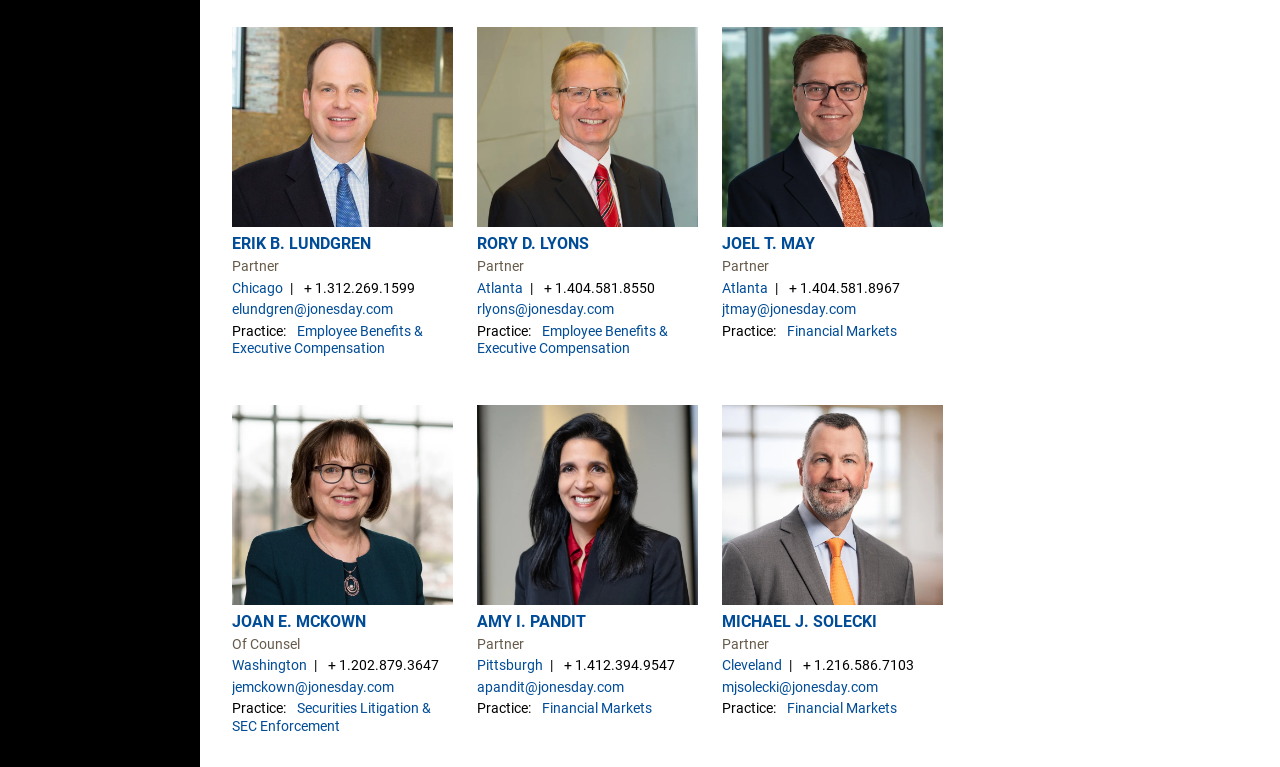Based on the element description: "May 5, 2022May 19, 2022", identify the bounding box coordinates for this UI element. The coordinates must be four float numbers between 0 and 1, listed as [left, top, right, bottom].

None